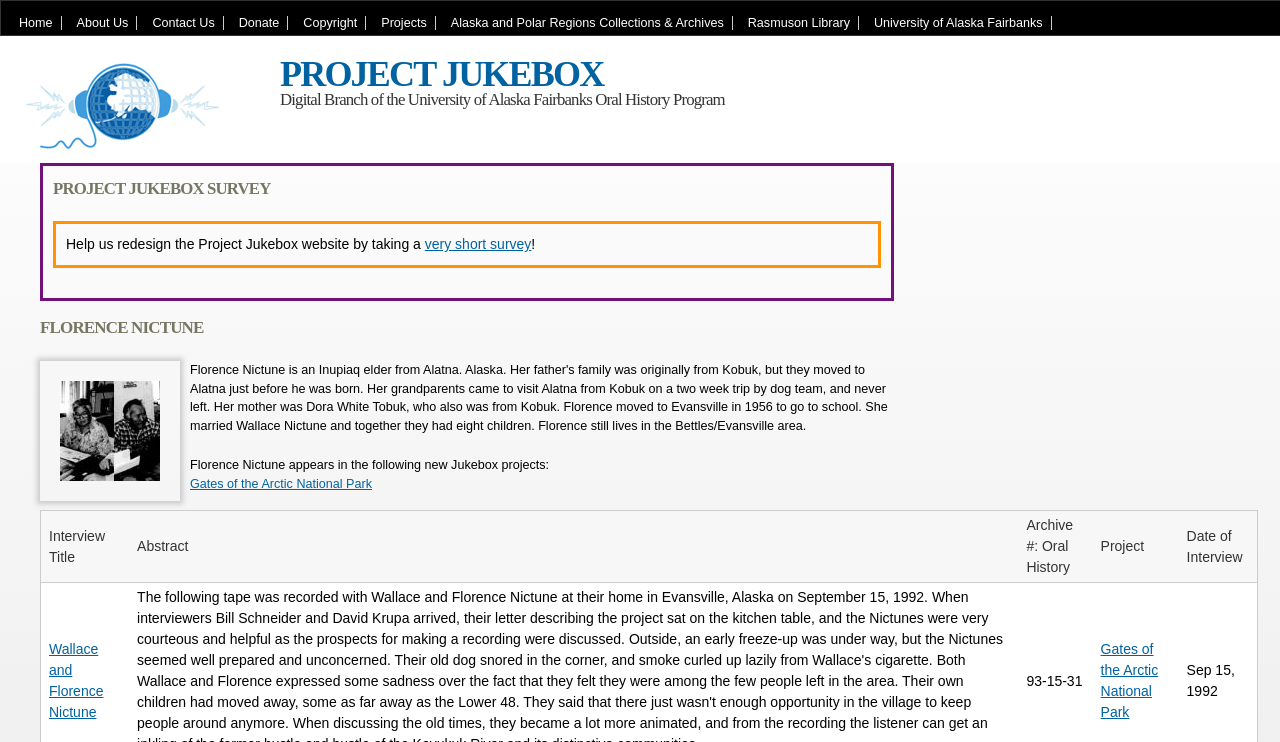Please provide the bounding box coordinates for the element that needs to be clicked to perform the instruction: "Go to the 'Project Jukebox' page". The coordinates must consist of four float numbers between 0 and 1, formatted as [left, top, right, bottom].

[0.008, 0.194, 0.203, 0.216]